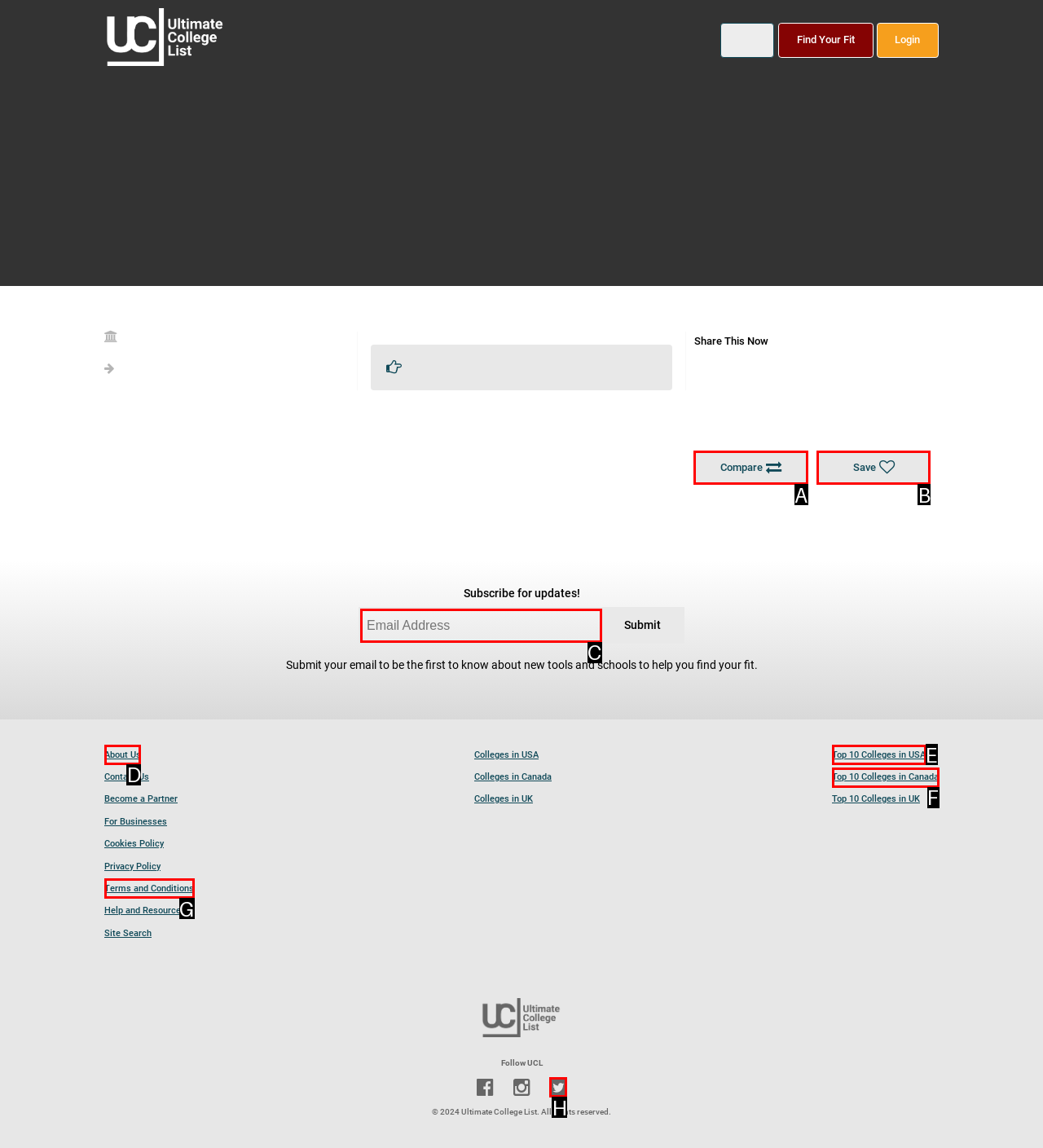Tell me which one HTML element I should click to complete the following task: Click on the 'About Us' link Answer with the option's letter from the given choices directly.

D